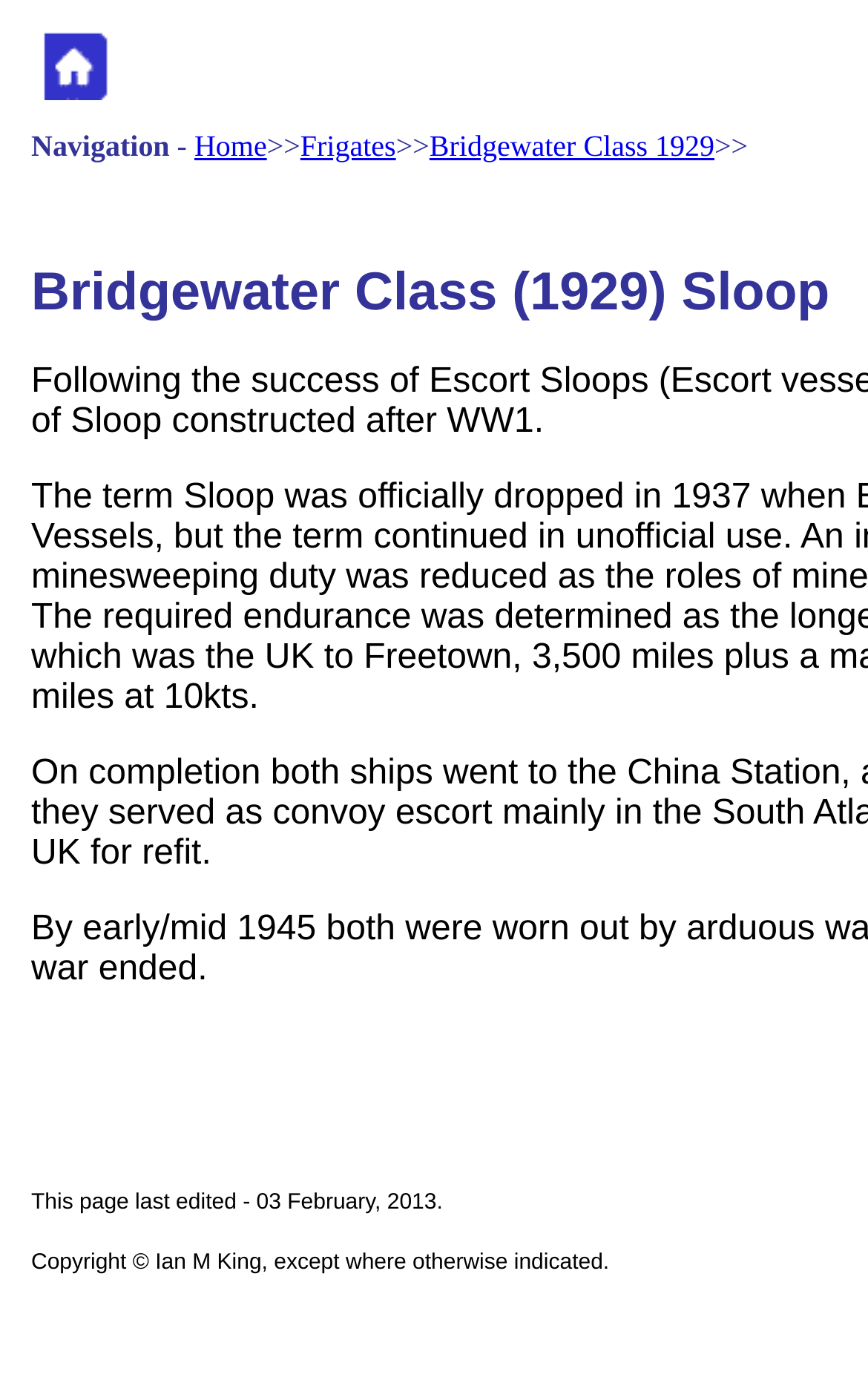Determine the main text heading of the webpage and provide its content.

Bridgewater Class (1929) Sloop 